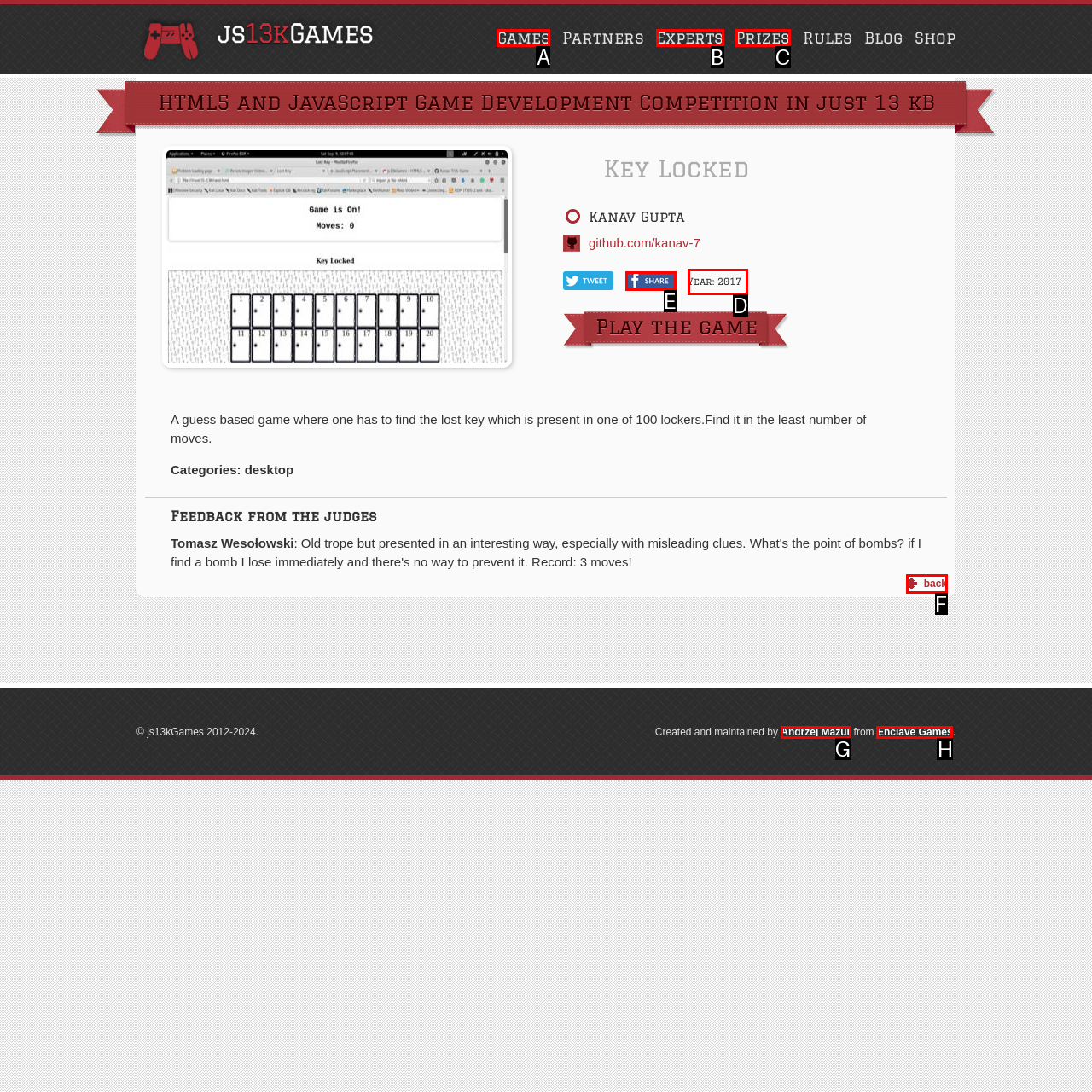Tell me which one HTML element best matches the description: Andrzej Mazur Answer with the option's letter from the given choices directly.

G